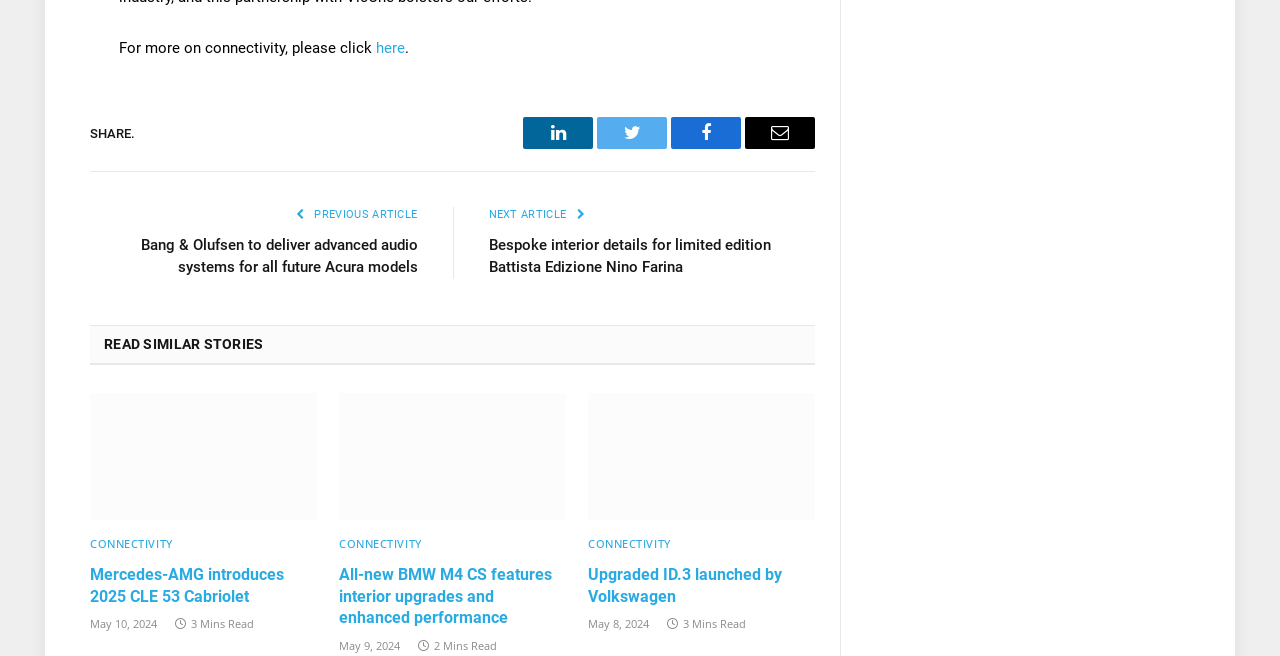Provide a one-word or one-phrase answer to the question:
What is the date of the second article?

May 9, 2024